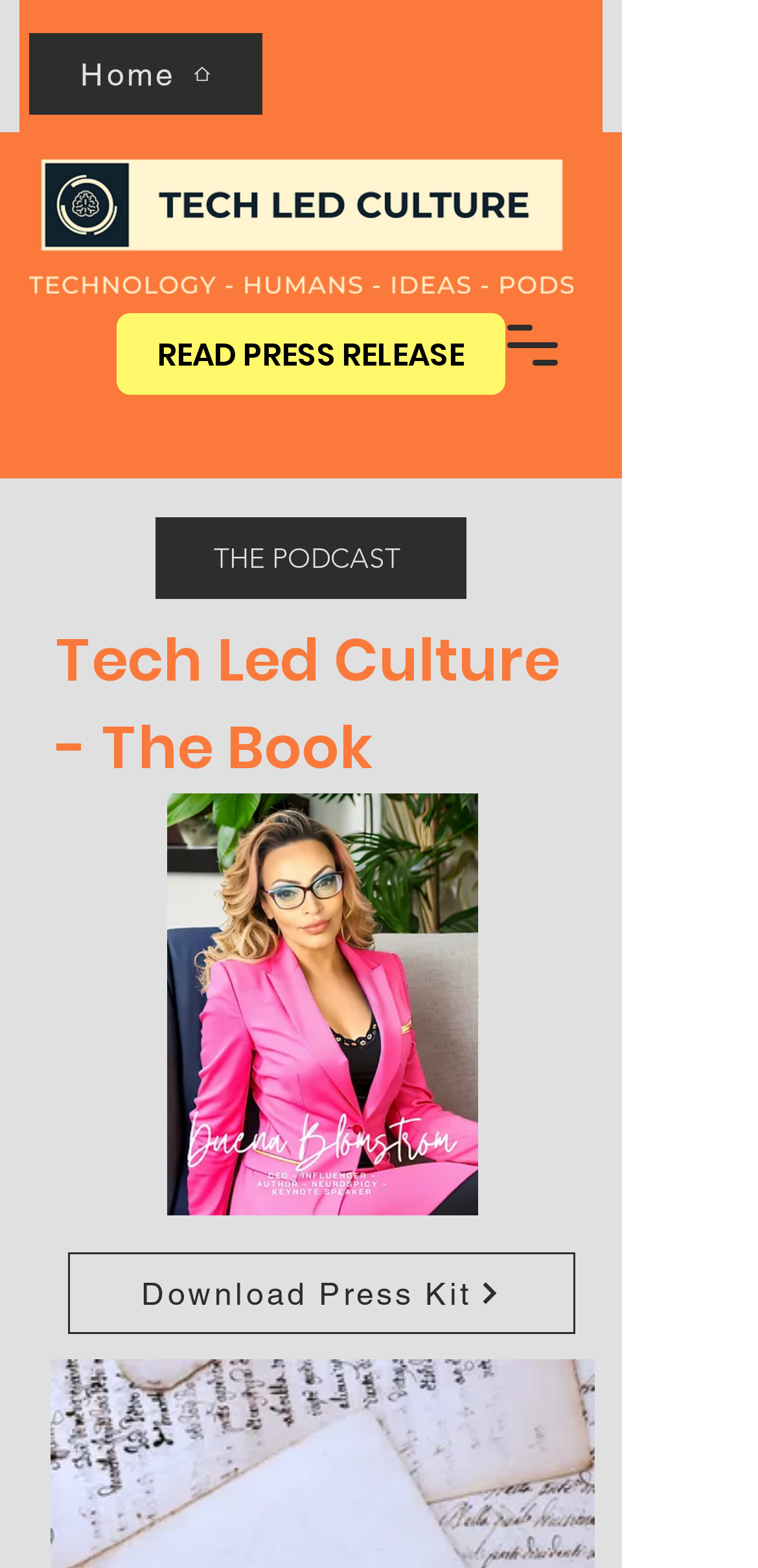Please determine the bounding box coordinates for the element with the description: "Home".

[0.038, 0.021, 0.346, 0.073]